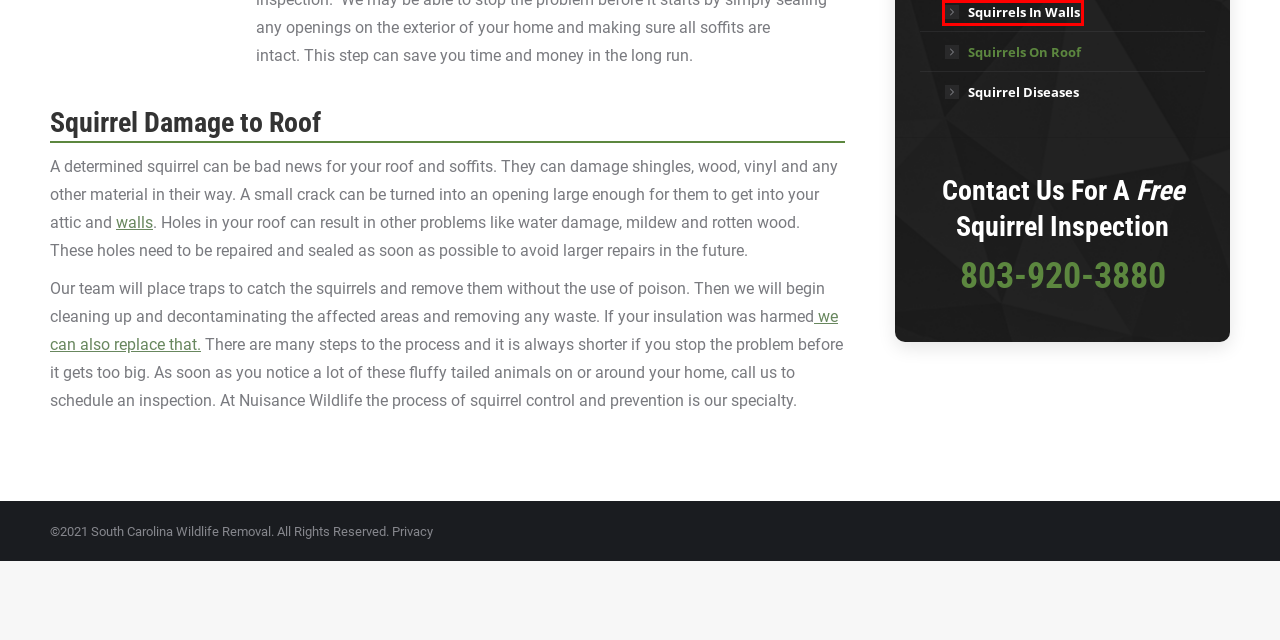Given a webpage screenshot with a UI element marked by a red bounding box, choose the description that best corresponds to the new webpage that will appear after clicking the element. The candidates are:
A. Exclusion - Blythewood Animal Removal
B. Squirrel Removal, Squirrels in Attic, Damage Repair, Blythewood SC
C. Blythewood Contaminated Insulation and Replacement. Squirrel Damage
D. Blythewood Squirrels In Crawlspace, Squirrel Trapping, Encapsulation
E. Blythewood Squirrels In Walls, Squirrels Trapped In Home
F. Squirrel Diseases, Squirrels In Home, Safe Removal
G. Contact All Things Wild - Blythewood Animal Removal
H. Nesting in the Attic - Blythewood Animal Removal

E